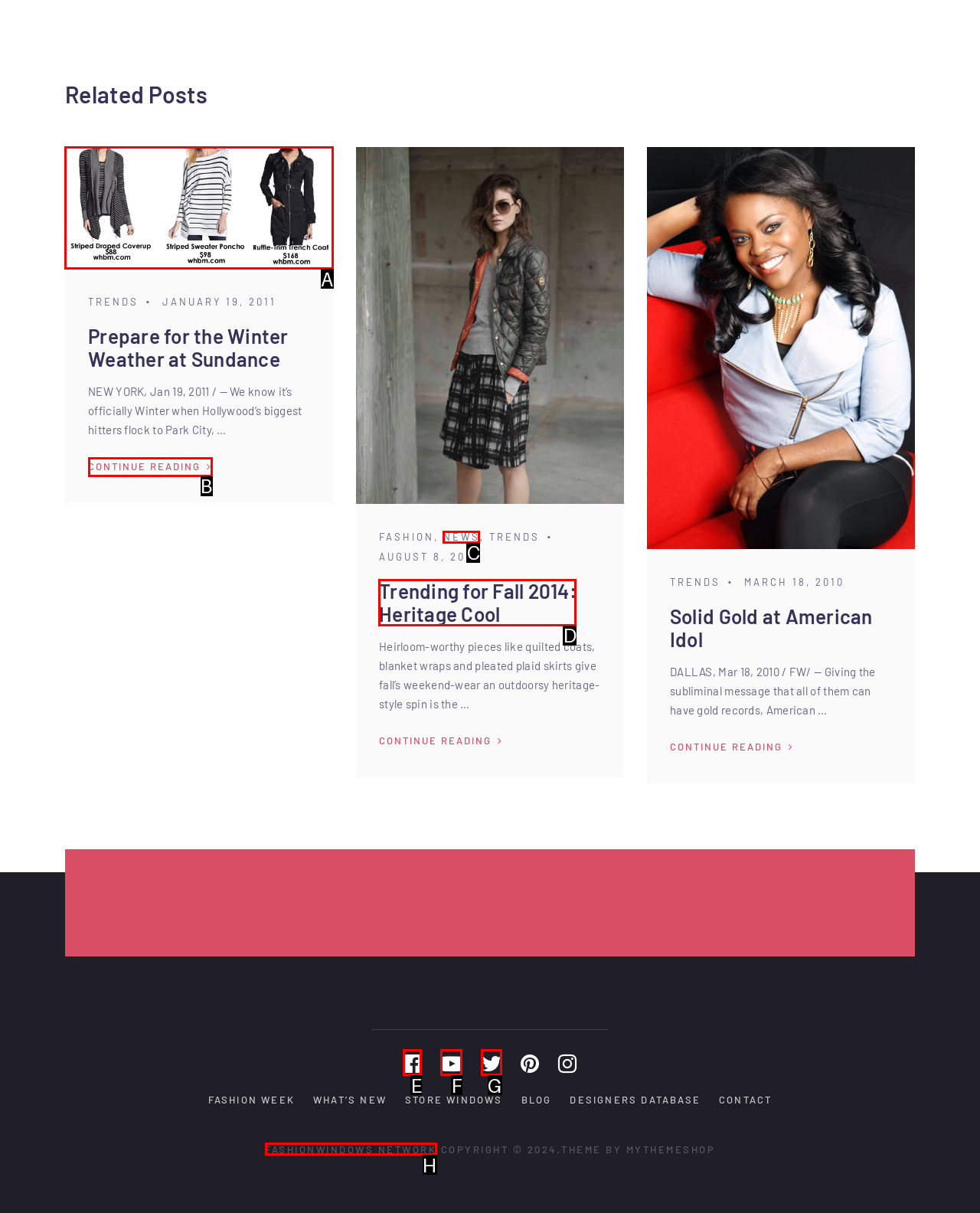Specify the letter of the UI element that should be clicked to achieve the following: Read the article 'Prepare for the Winter Weather at Sundance'
Provide the corresponding letter from the choices given.

A